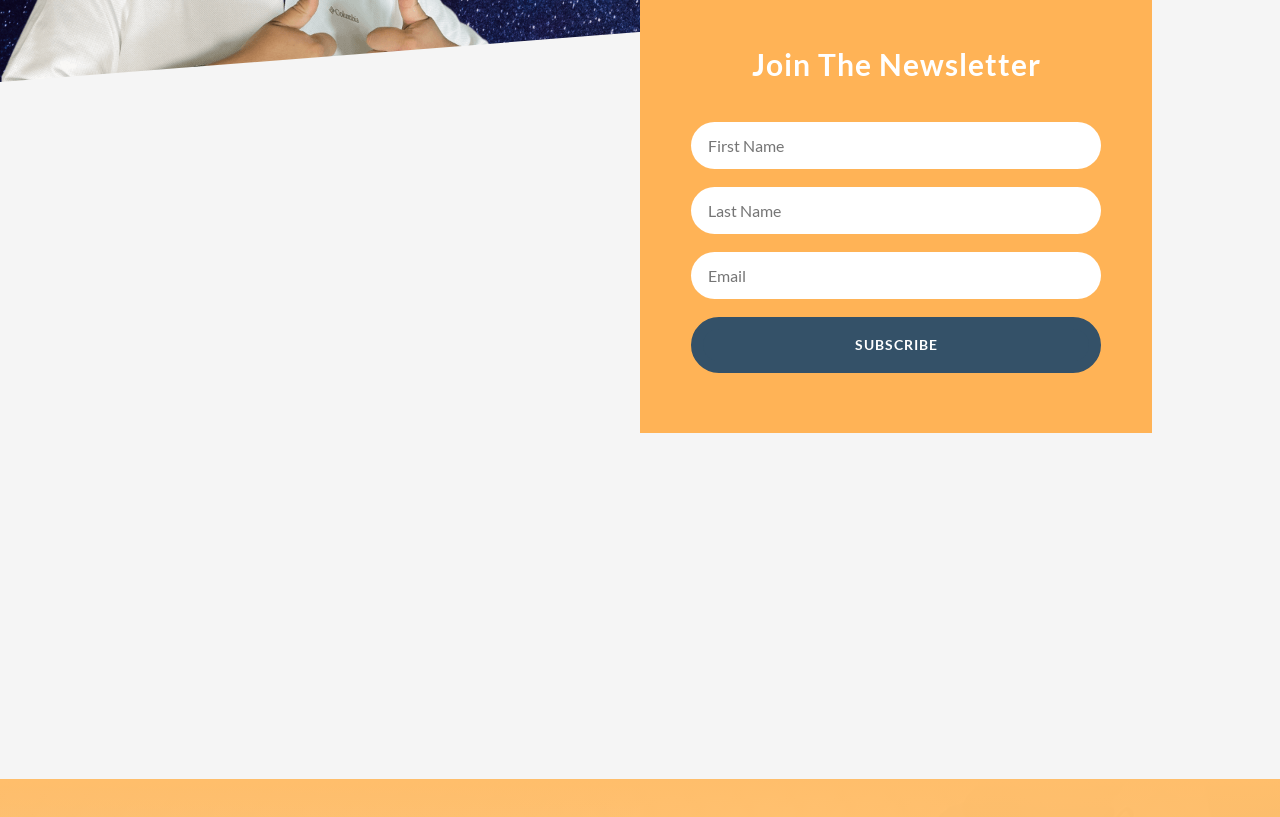Show the bounding box coordinates for the HTML element described as: "name="et_pb_signup_lastname" placeholder="Last Name"".

[0.54, 0.228, 0.86, 0.286]